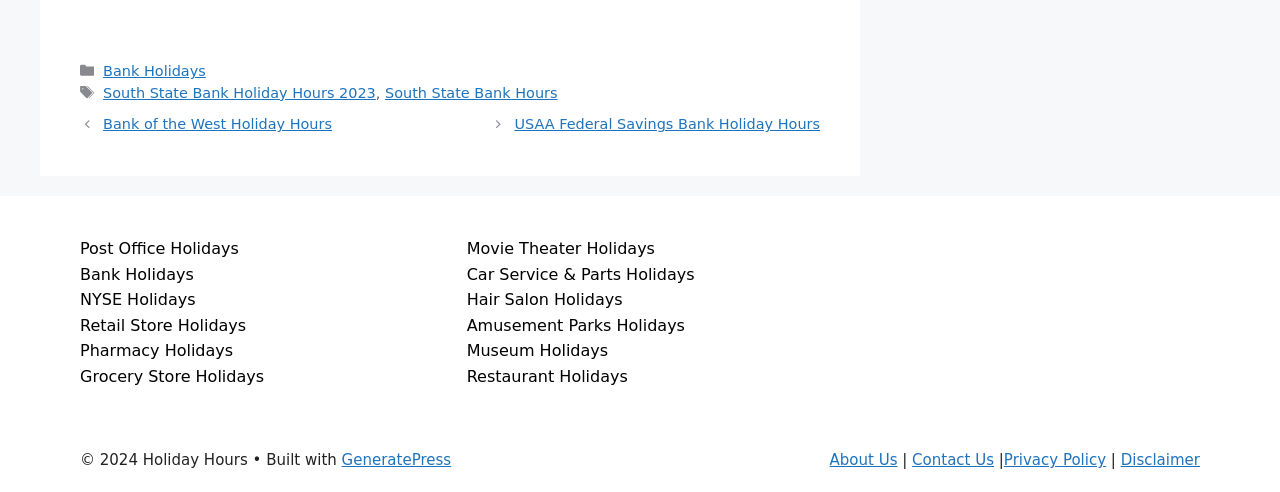Pinpoint the bounding box coordinates of the clickable element needed to complete the instruction: "View Bank Holidays". The coordinates should be provided as four float numbers between 0 and 1: [left, top, right, bottom].

[0.081, 0.128, 0.161, 0.161]